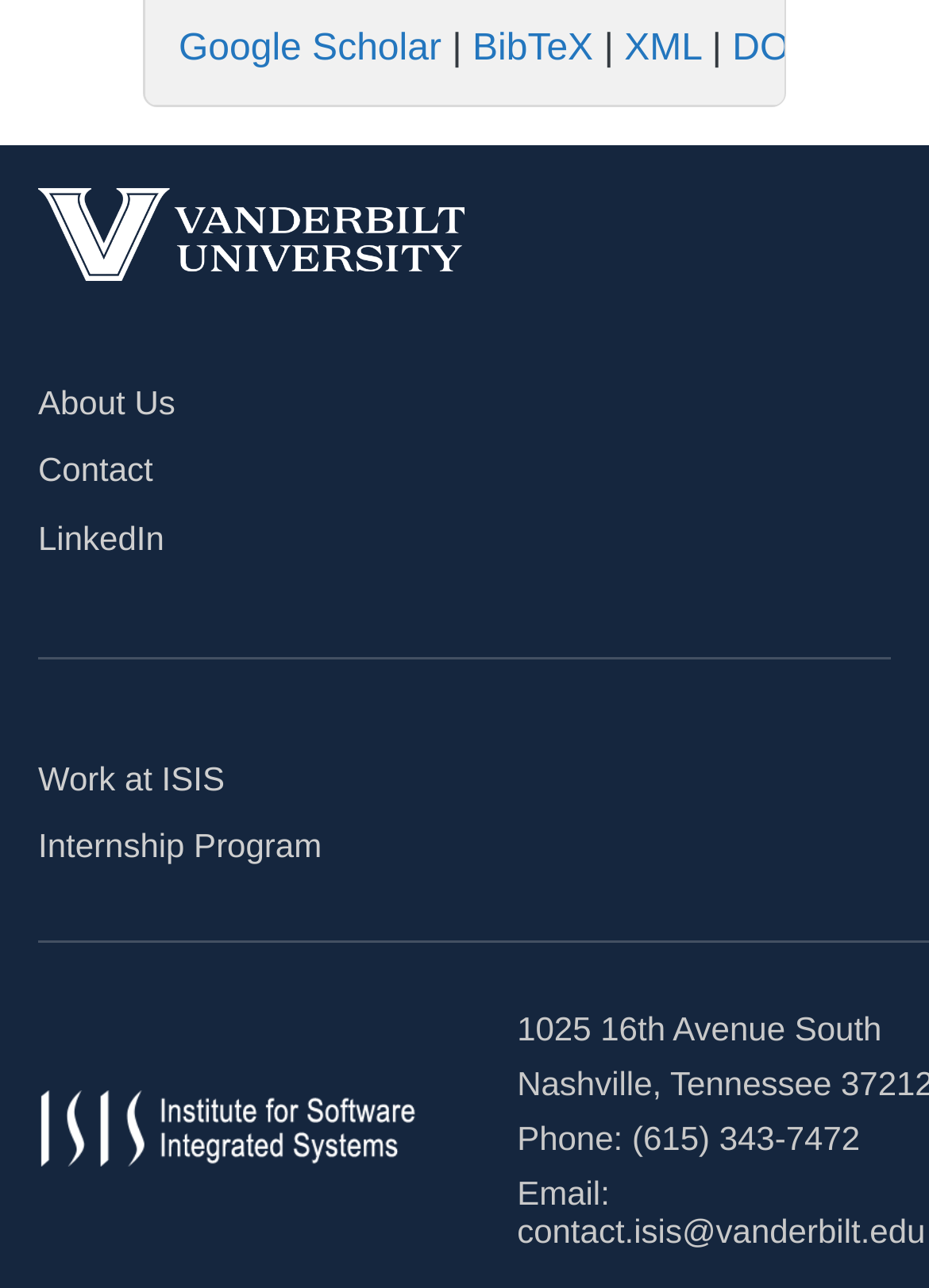Answer briefly with one word or phrase:
What is the phone number provided?

(615) 343-7472